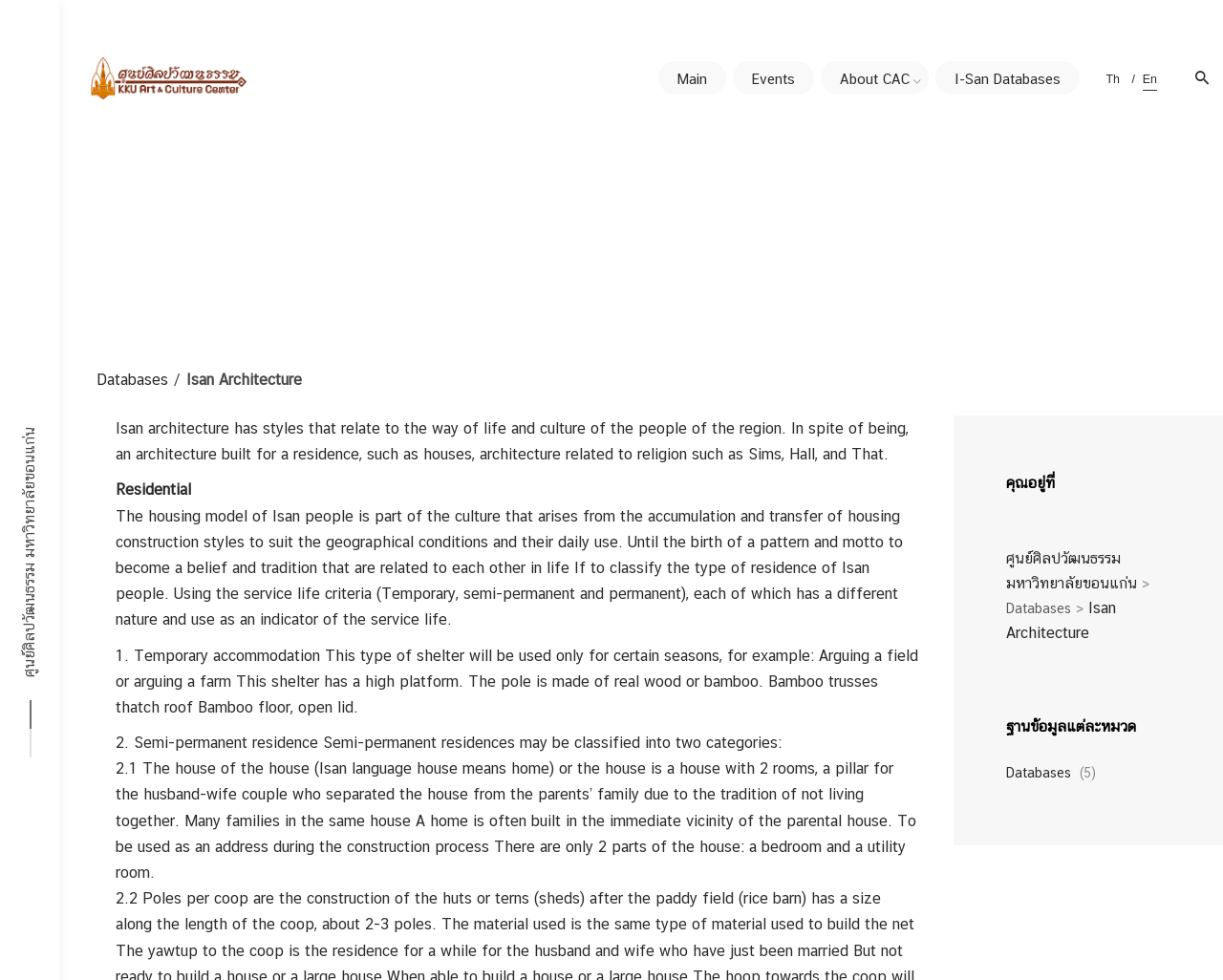Can you provide the bounding box coordinates for the element that should be clicked to implement the instruction: "Switch to English language"?

[0.925, 0.017, 0.955, 0.145]